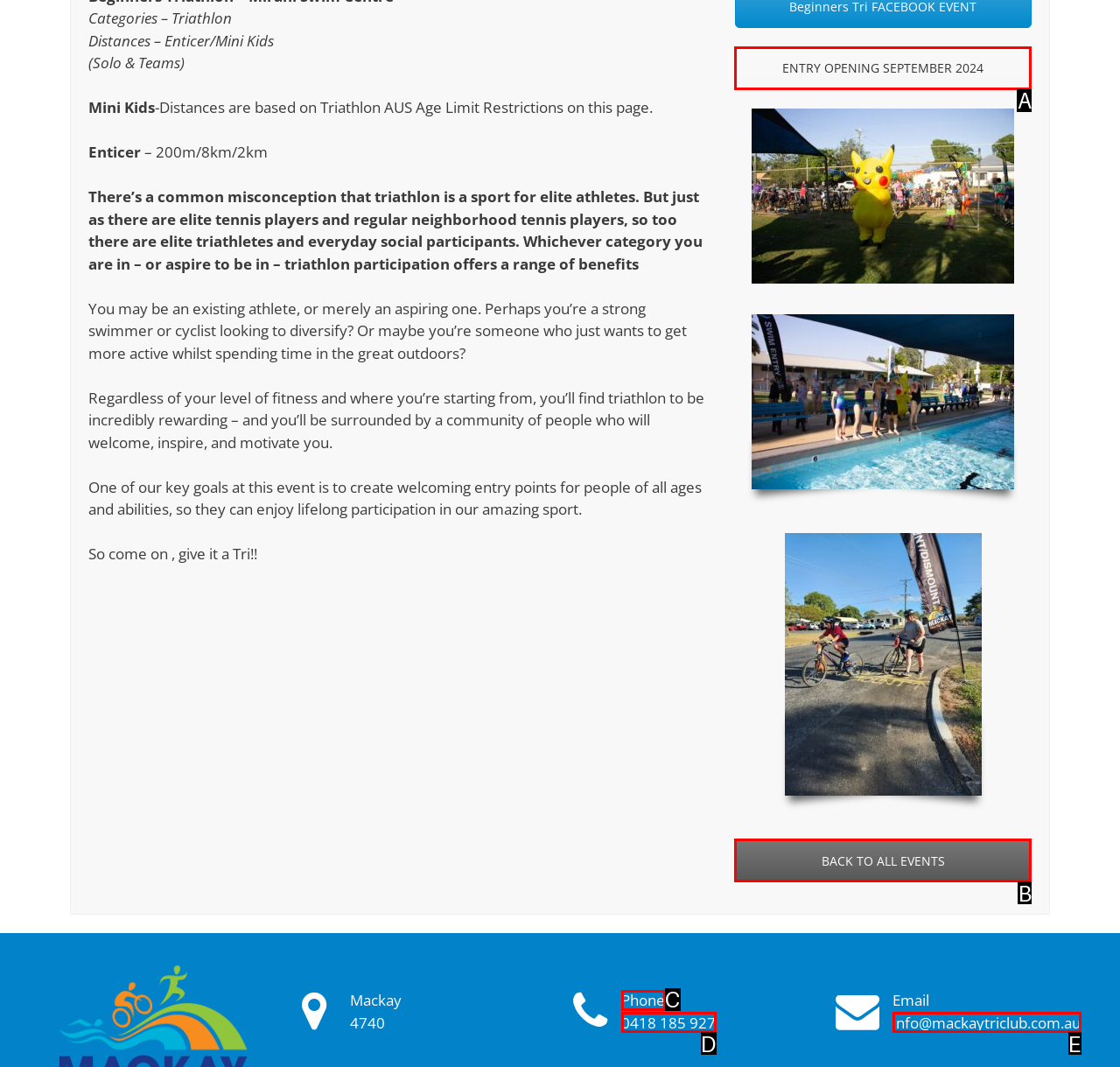Select the HTML element that matches the description: info@mackaytriclub.com.au
Respond with the letter of the correct choice from the given options directly.

E